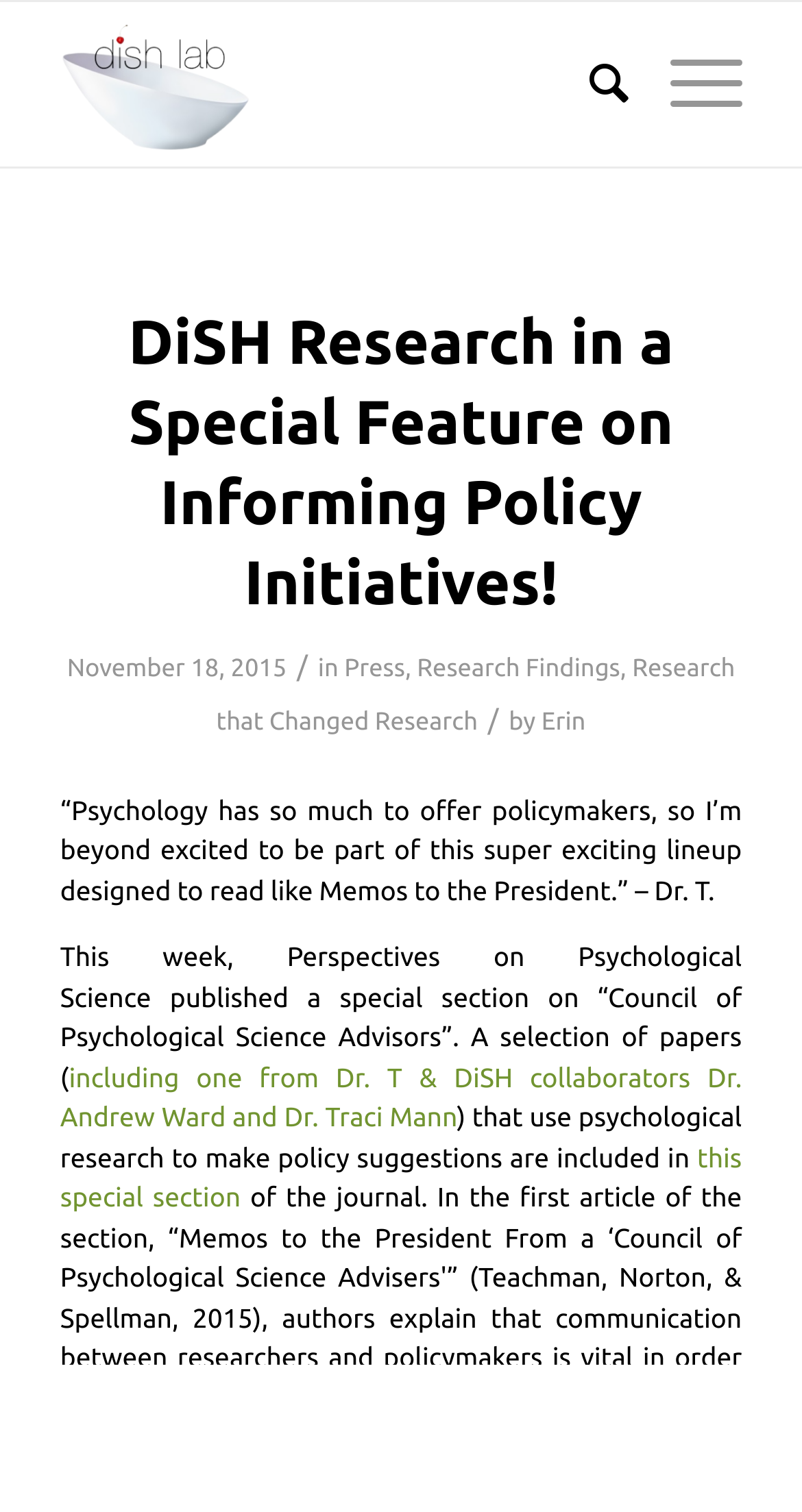What is the name of the lab?
Look at the image and respond with a single word or a short phrase.

DiSH Lab